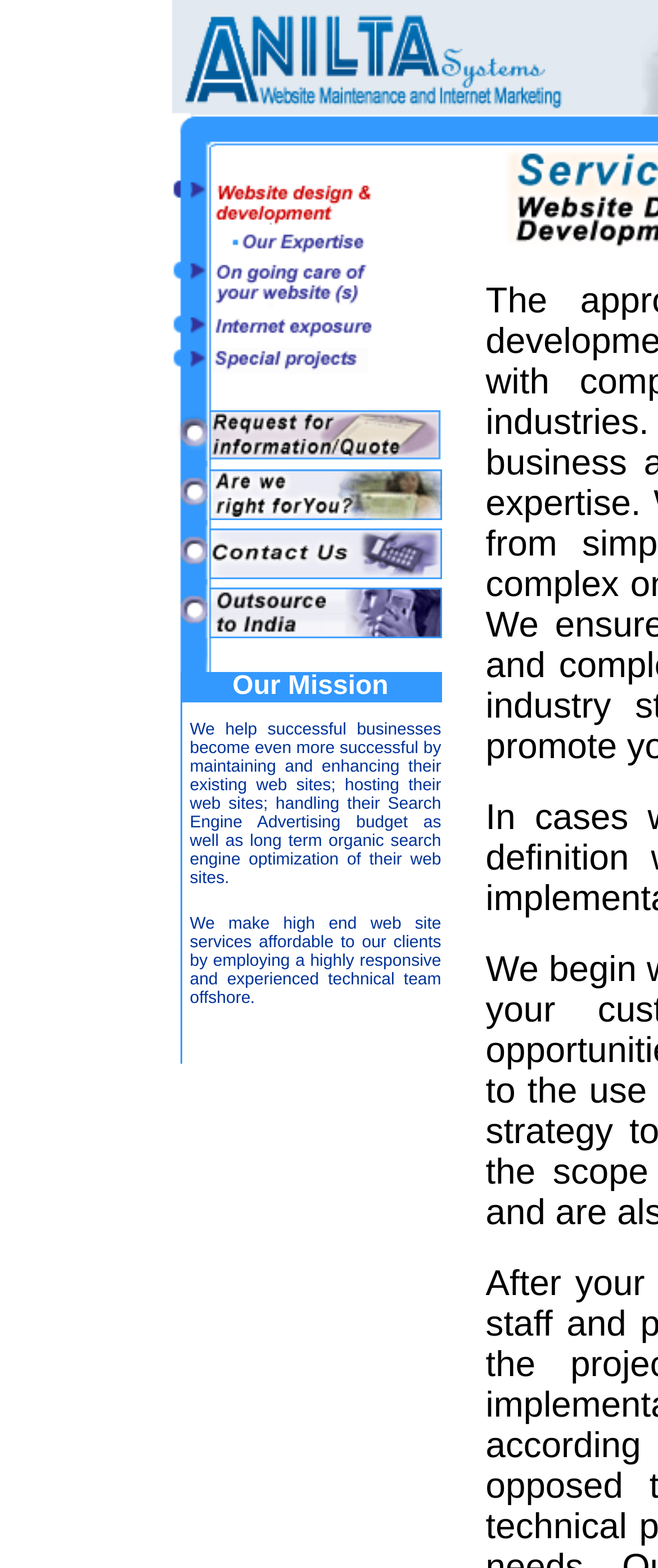What is the company's mission?
Answer the question with a single word or phrase derived from the image.

Help businesses succeed online